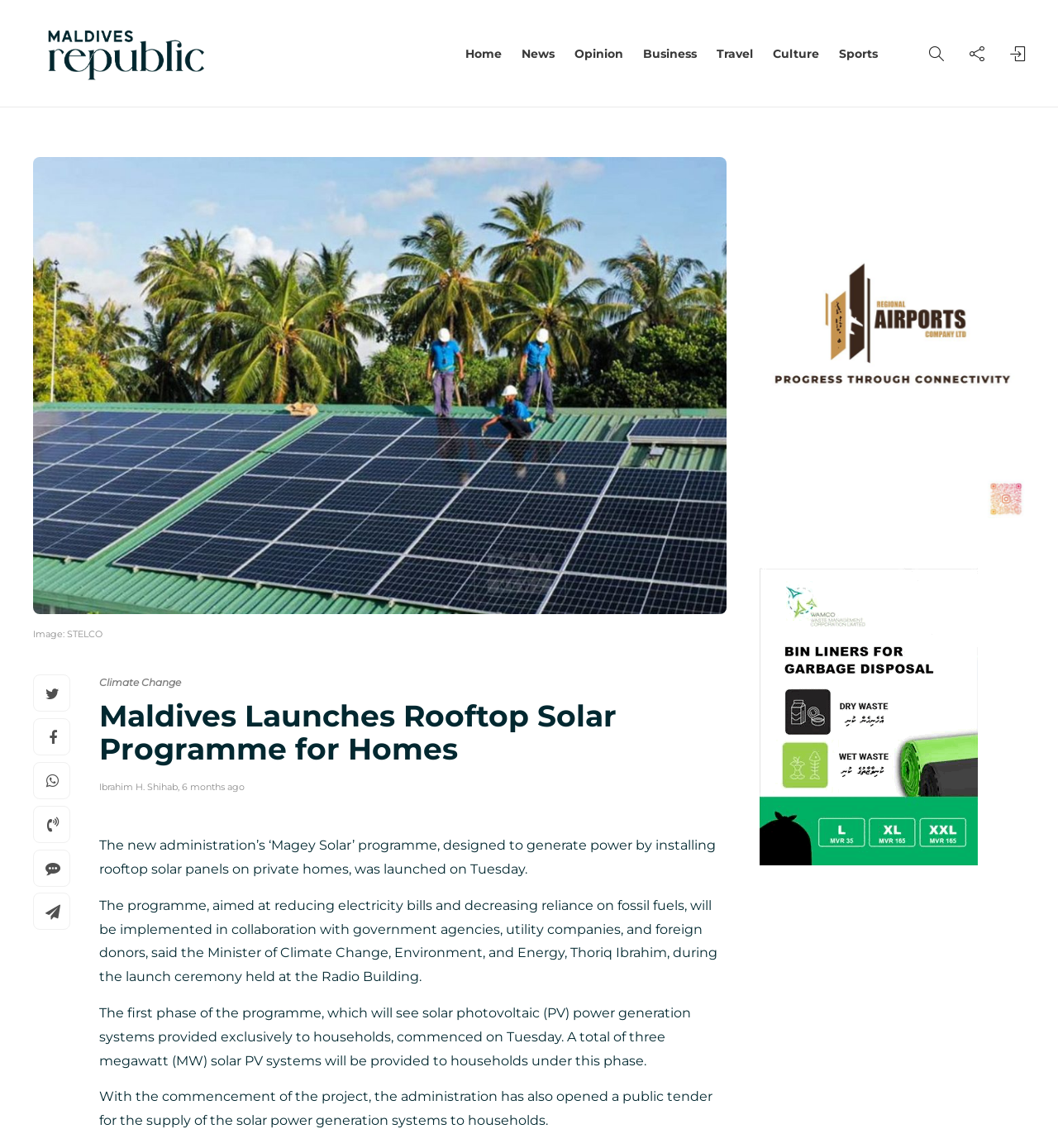Please answer the following question using a single word or phrase: 
What is the position of the link 'News' on the webpage?

Top navigation bar